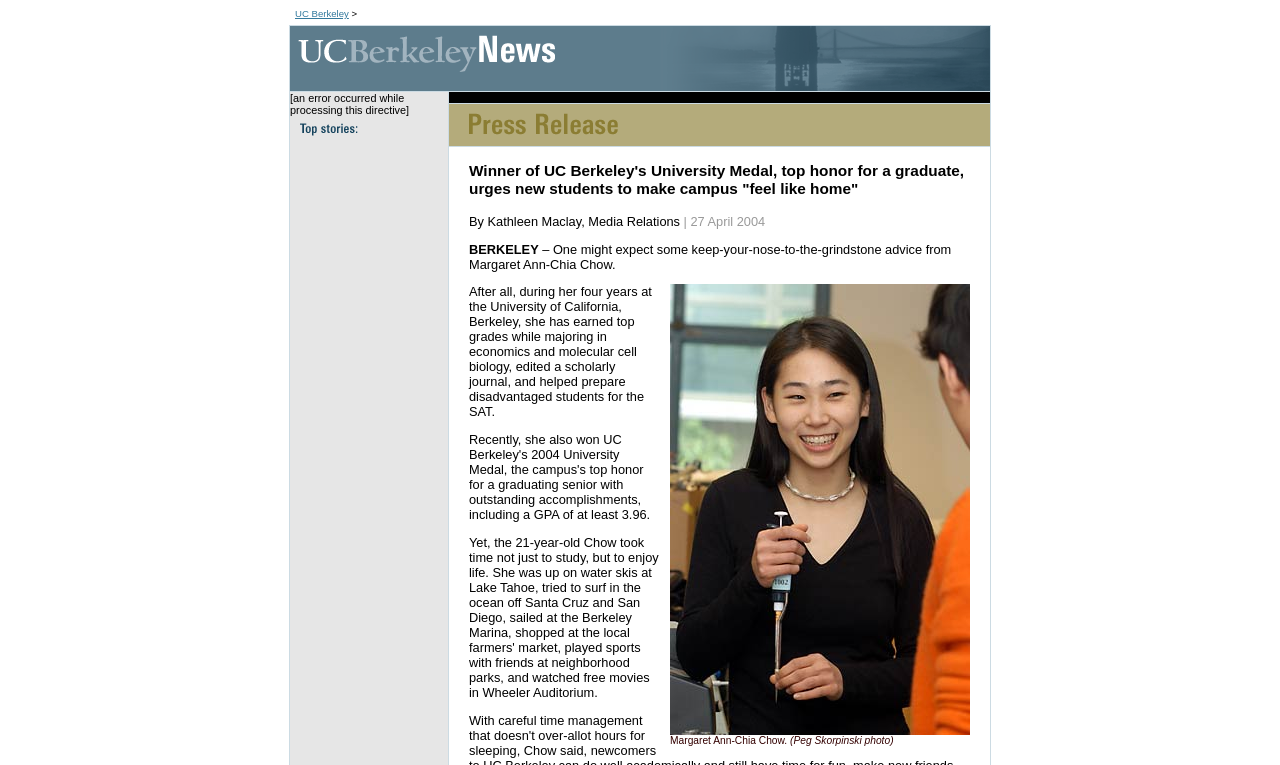What is the subject of the scholarly journal edited by Margaret Ann-Chia Chow?
Answer the question with a single word or phrase derived from the image.

Economics and molecular cell biology